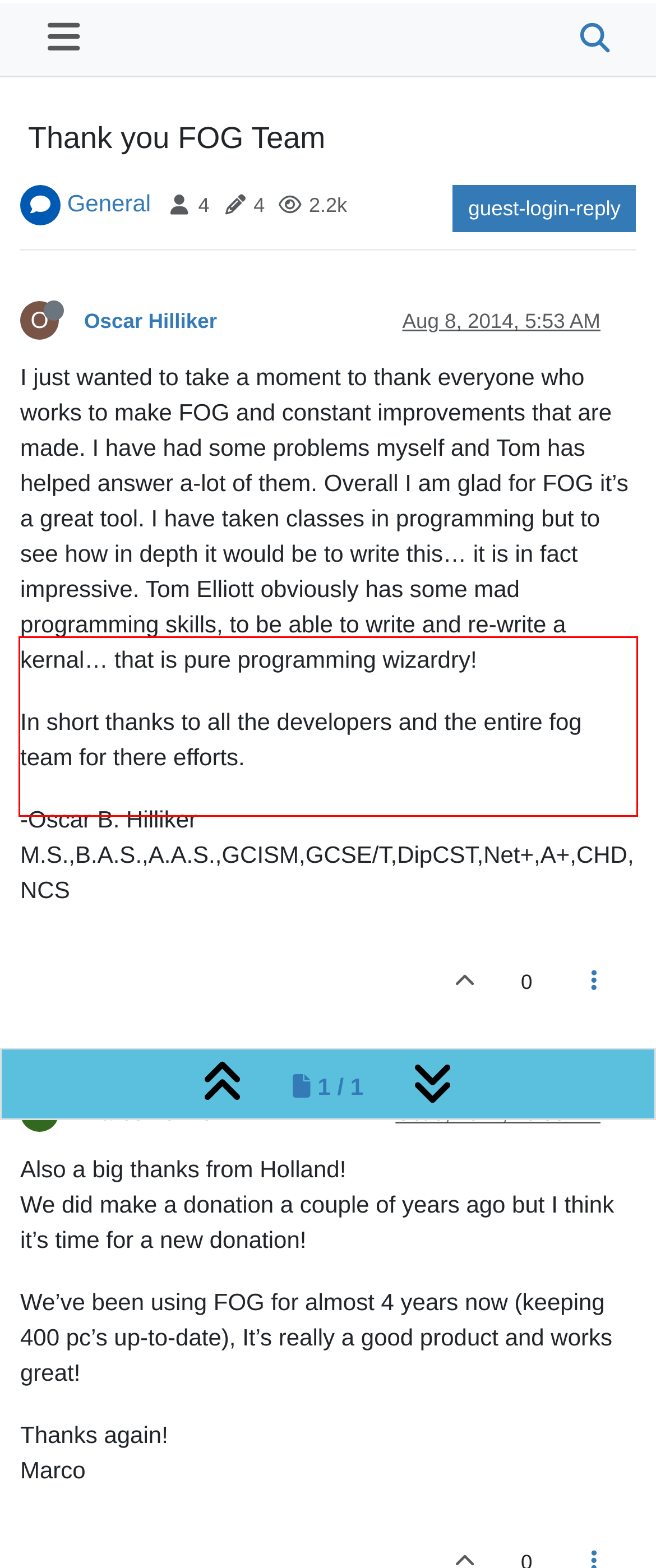Please take the screenshot of the webpage, find the red bounding box, and generate the text content that is within this red bounding box.

Will the software always be perfect? No, and that’s why we have releases of software as new technologies arise or better functionality can be adapted, we can try getting it into our imaging software. Sometimes this brings in bugs of unexpected sorts.